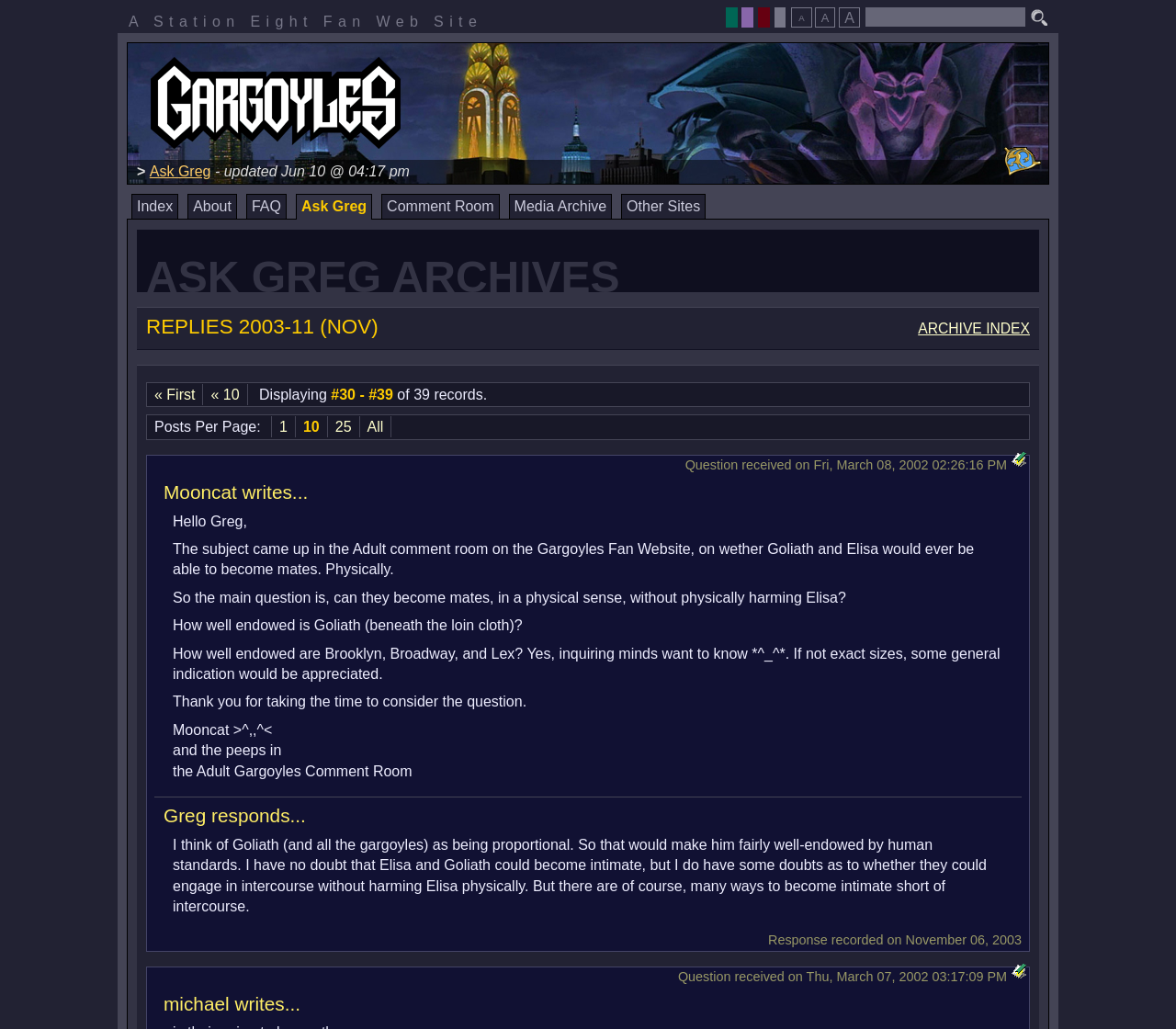Carefully examine the image and provide an in-depth answer to the question: How many records are displayed on this page?

The static text 'Displaying #30 - #39 of 39 records.' indicates that this page is displaying records 30 to 39 out of a total of 39 records.